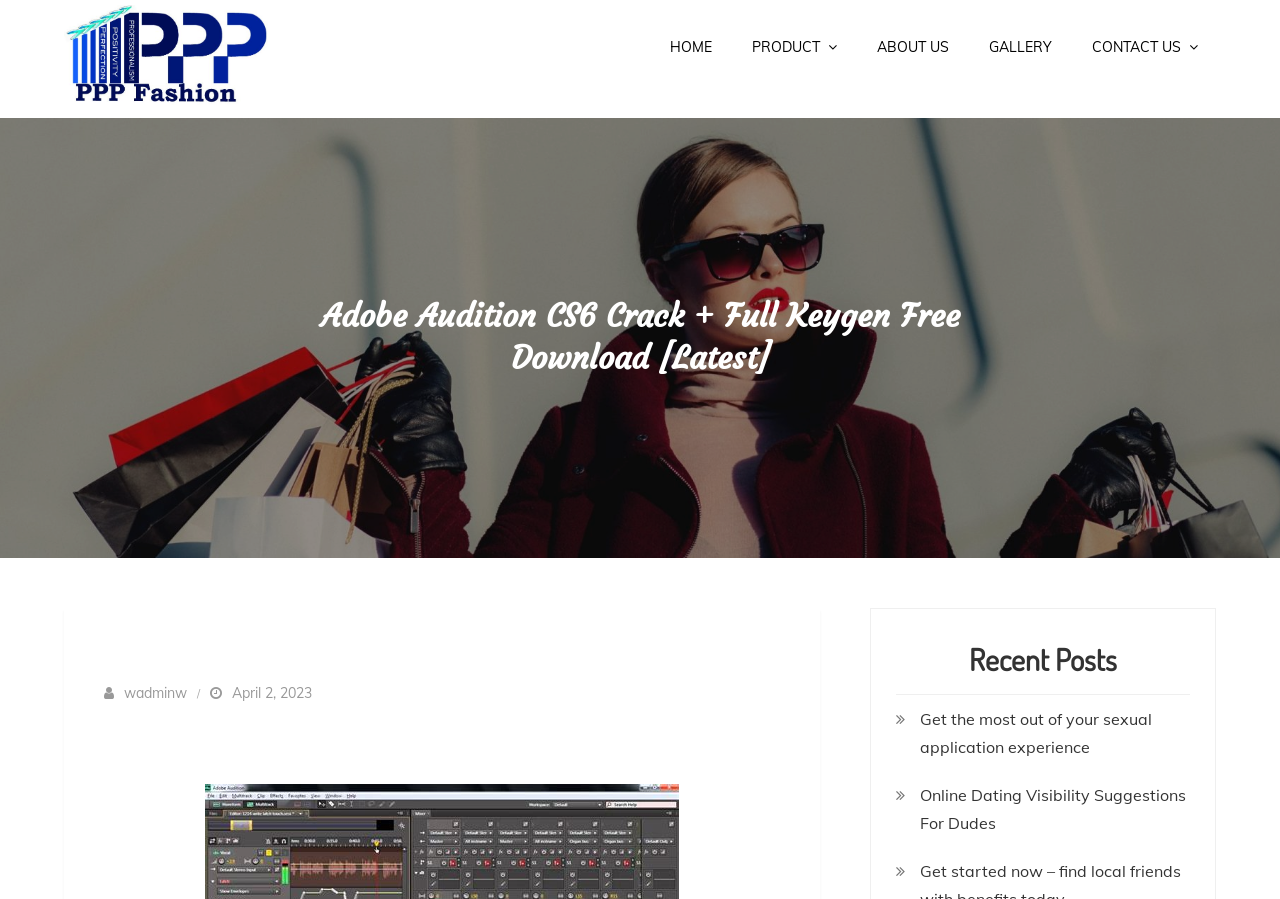Identify the bounding box coordinates of the clickable region to carry out the given instruction: "go to home page".

[0.509, 0.017, 0.57, 0.088]